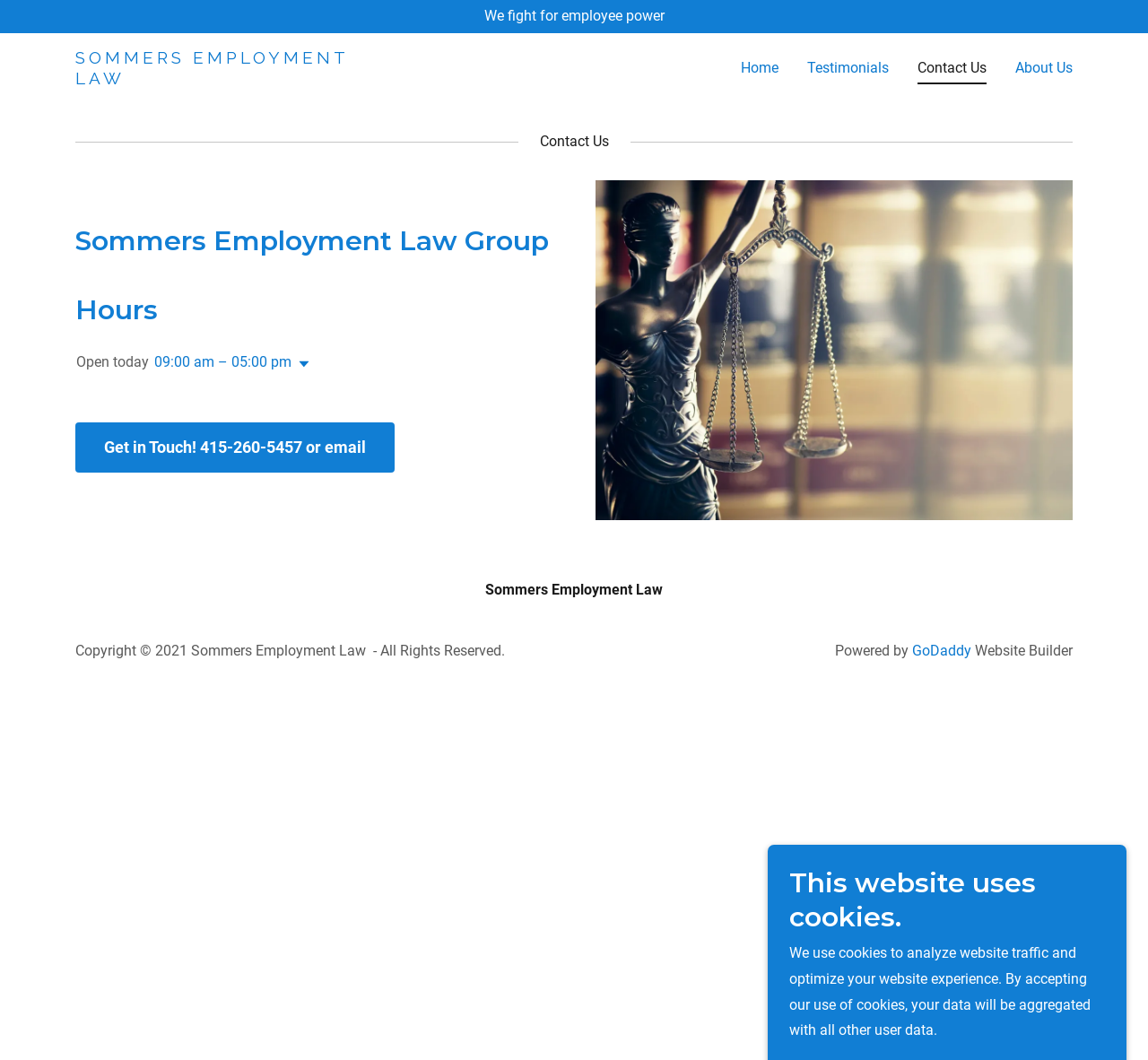What are the hours of operation?
Provide a fully detailed and comprehensive answer to the question.

I found the answer by looking at the table on the webpage that lists the hours of operation. The table is located in the middle of the webpage and has a heading that says 'Hours'. The hours listed are '09:00 am – 05:00 pm'.